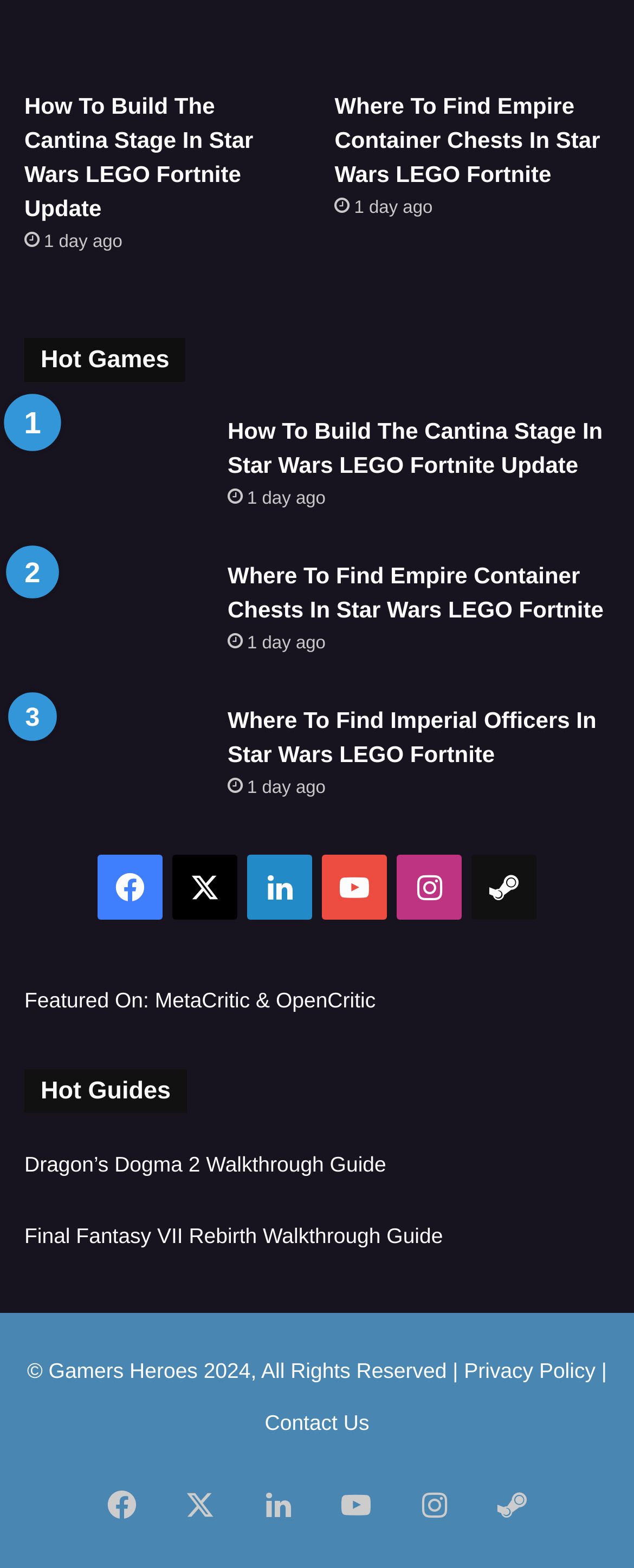Find the bounding box coordinates of the element to click in order to complete this instruction: "Click on the link to build the Cantina Stage in Star Wars LEGO Fortnite Update". The bounding box coordinates must be four float numbers between 0 and 1, denoted as [left, top, right, bottom].

[0.038, 0.059, 0.4, 0.141]